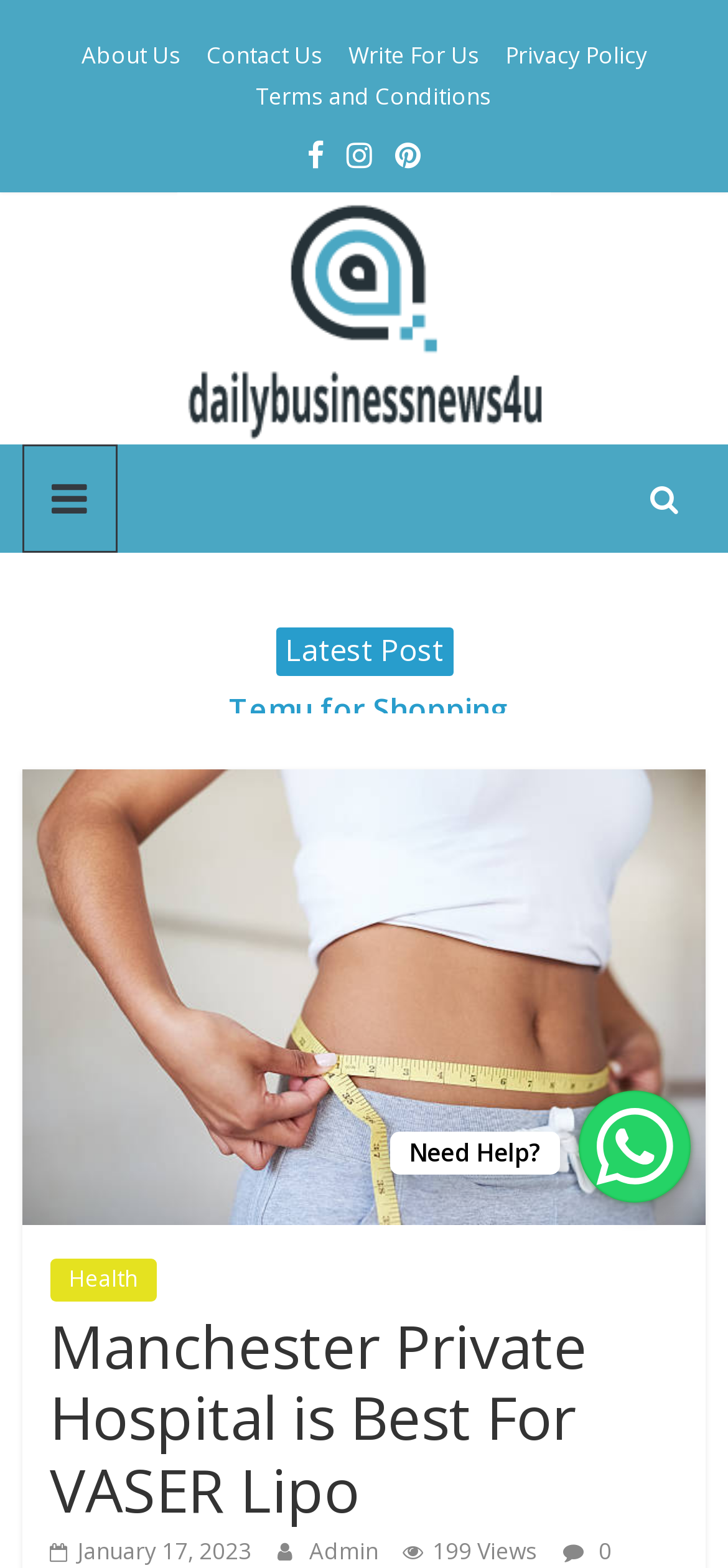Can you find the bounding box coordinates for the element that needs to be clicked to execute this instruction: "Click on About Us"? The coordinates should be given as four float numbers between 0 and 1, i.e., [left, top, right, bottom].

[0.112, 0.025, 0.247, 0.045]